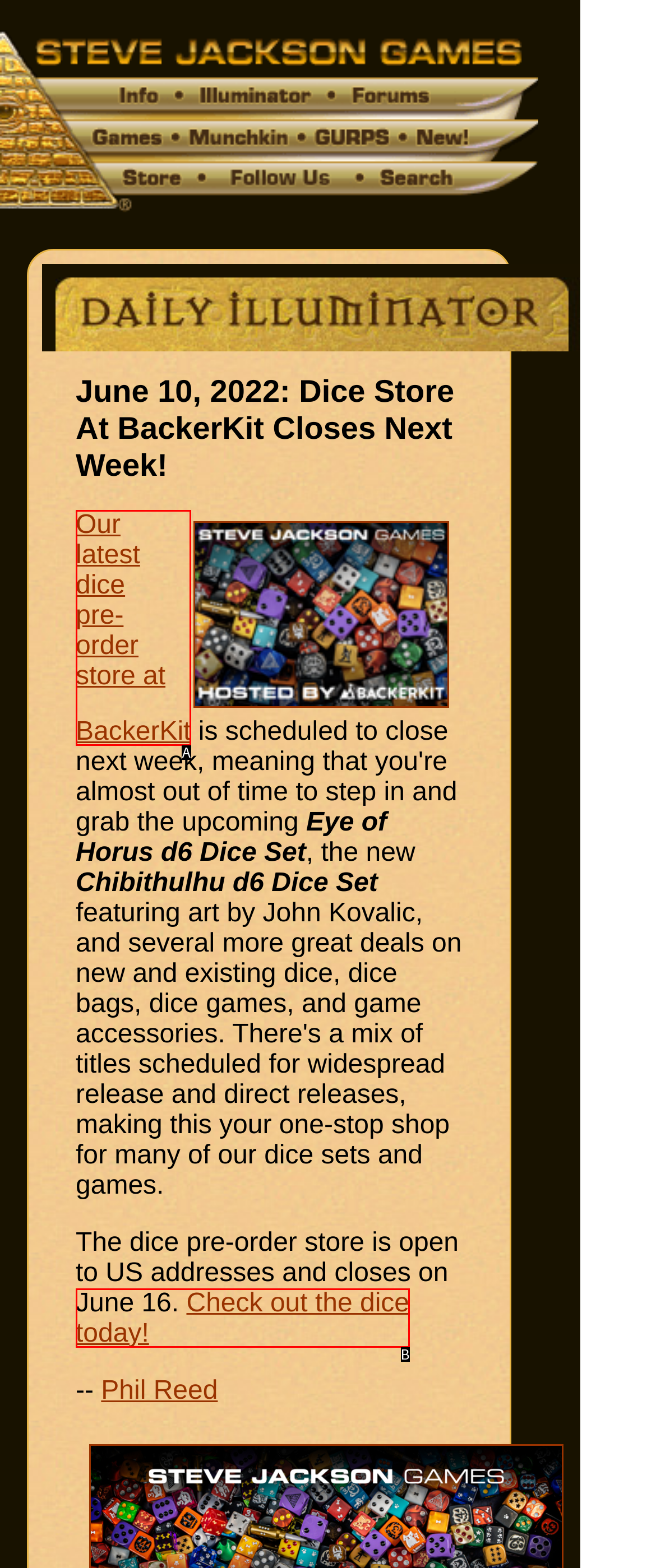Choose the letter that best represents the description: Check out the dice today!. Answer with the letter of the selected choice directly.

B